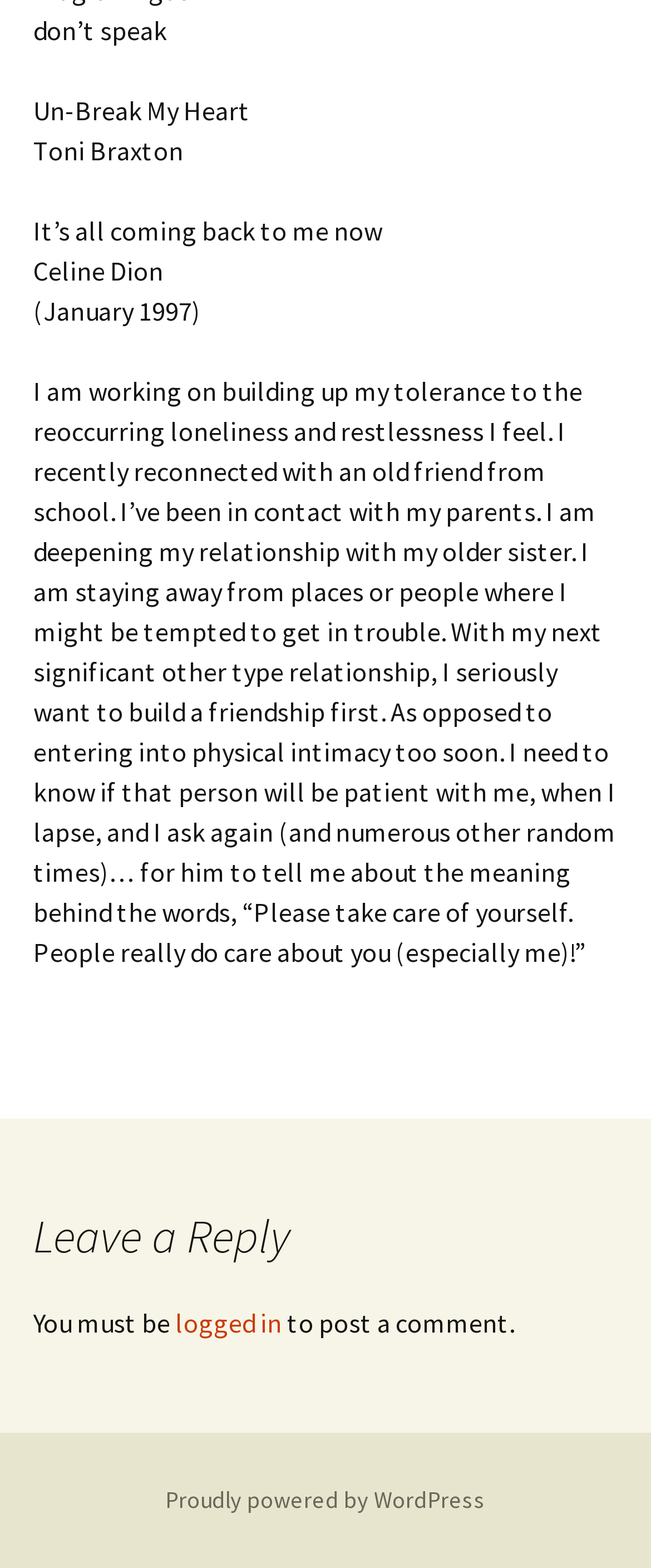Predict the bounding box coordinates of the UI element that matches this description: "Proudly powered by WordPress". The coordinates should be in the format [left, top, right, bottom] with each value between 0 and 1.

[0.254, 0.946, 0.746, 0.965]